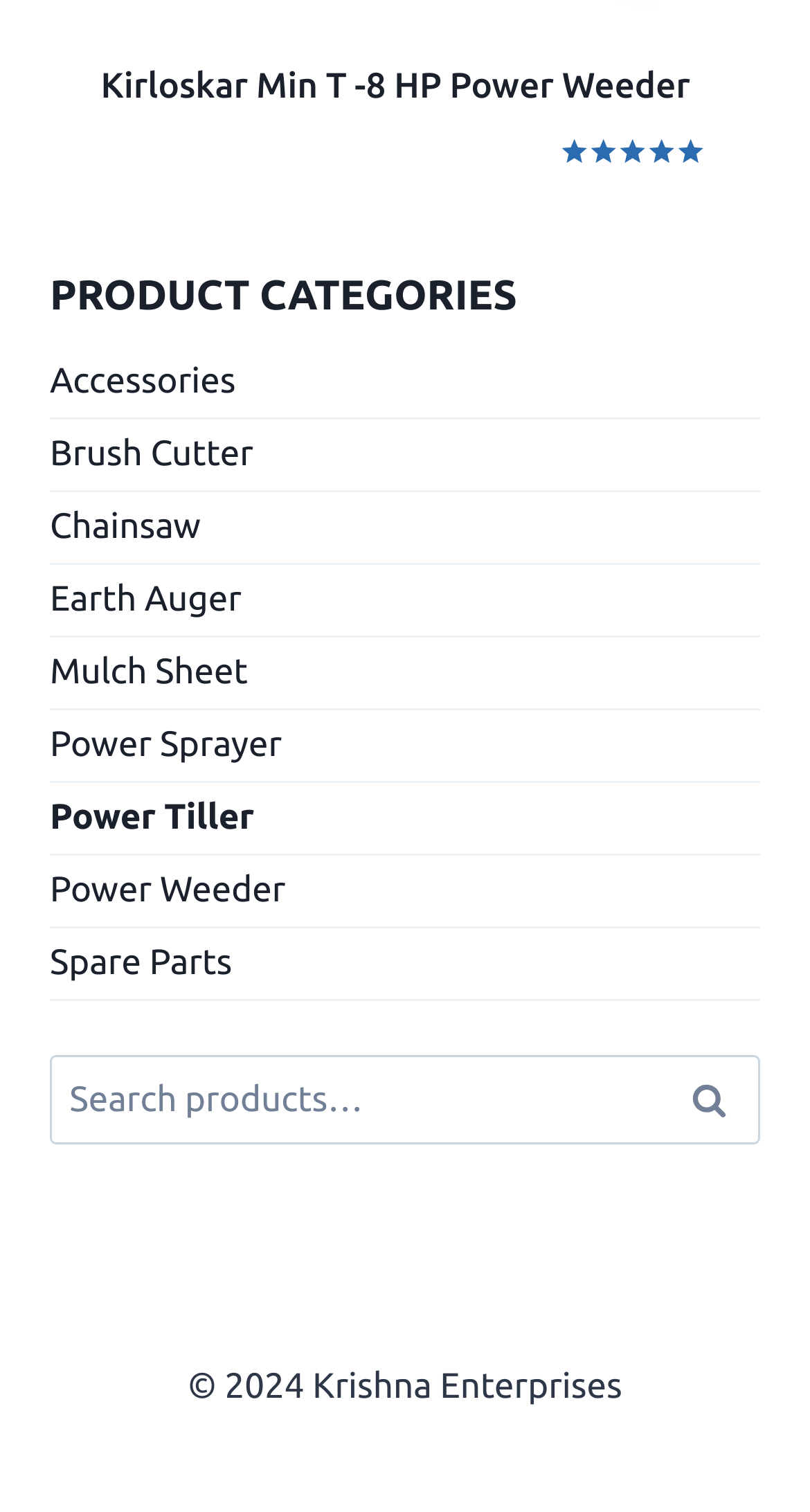How many product categories are listed?
Please answer the question with as much detail as possible using the screenshot.

The product categories are listed in the middle section of the page, starting from 'Accessories' and ending at 'Spare Parts'. There are 8 categories in total, including 'Brush Cutter', 'Chainsaw', 'Earth Auger', 'Mulch Sheet', 'Power Sprayer', 'Power Tiller', and 'Power Weeder'.